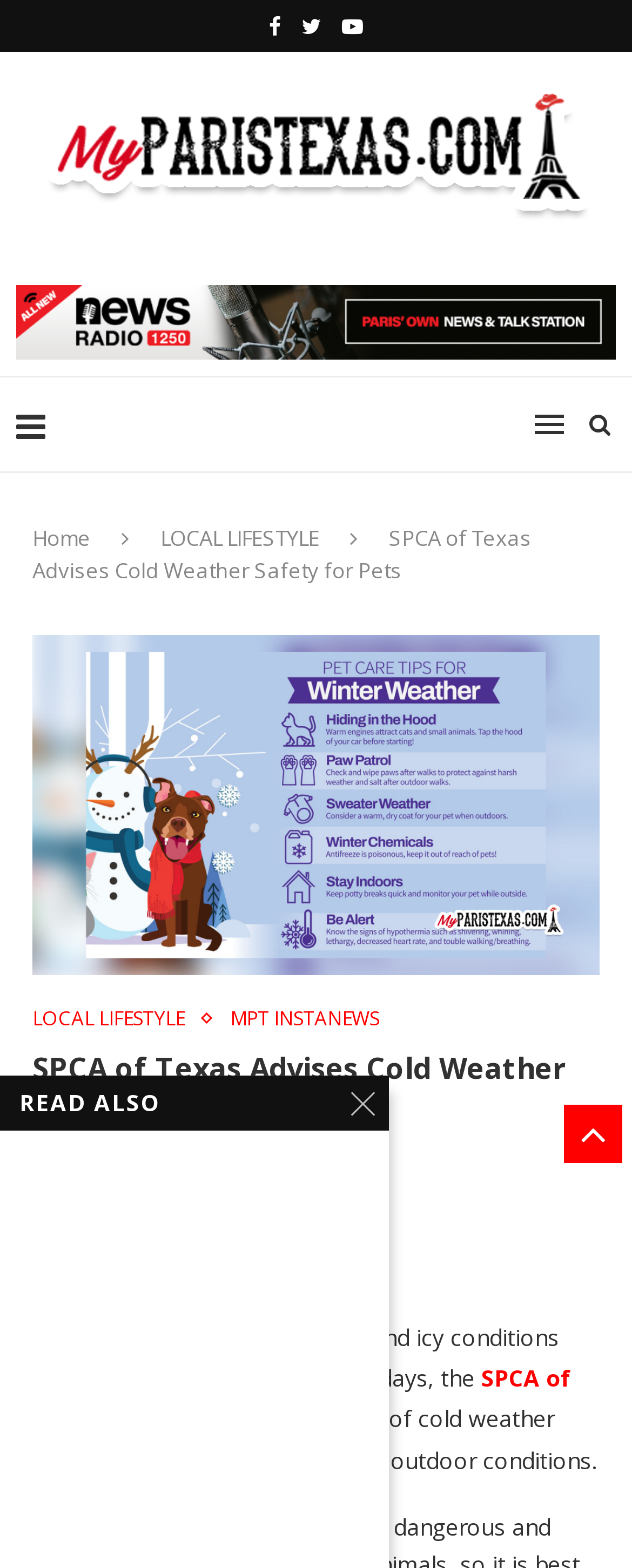Please specify the bounding box coordinates of the element that should be clicked to execute the given instruction: 'Read the article about cold weather safety for pets'. Ensure the coordinates are four float numbers between 0 and 1, expressed as [left, top, right, bottom].

[0.051, 0.668, 0.949, 0.718]